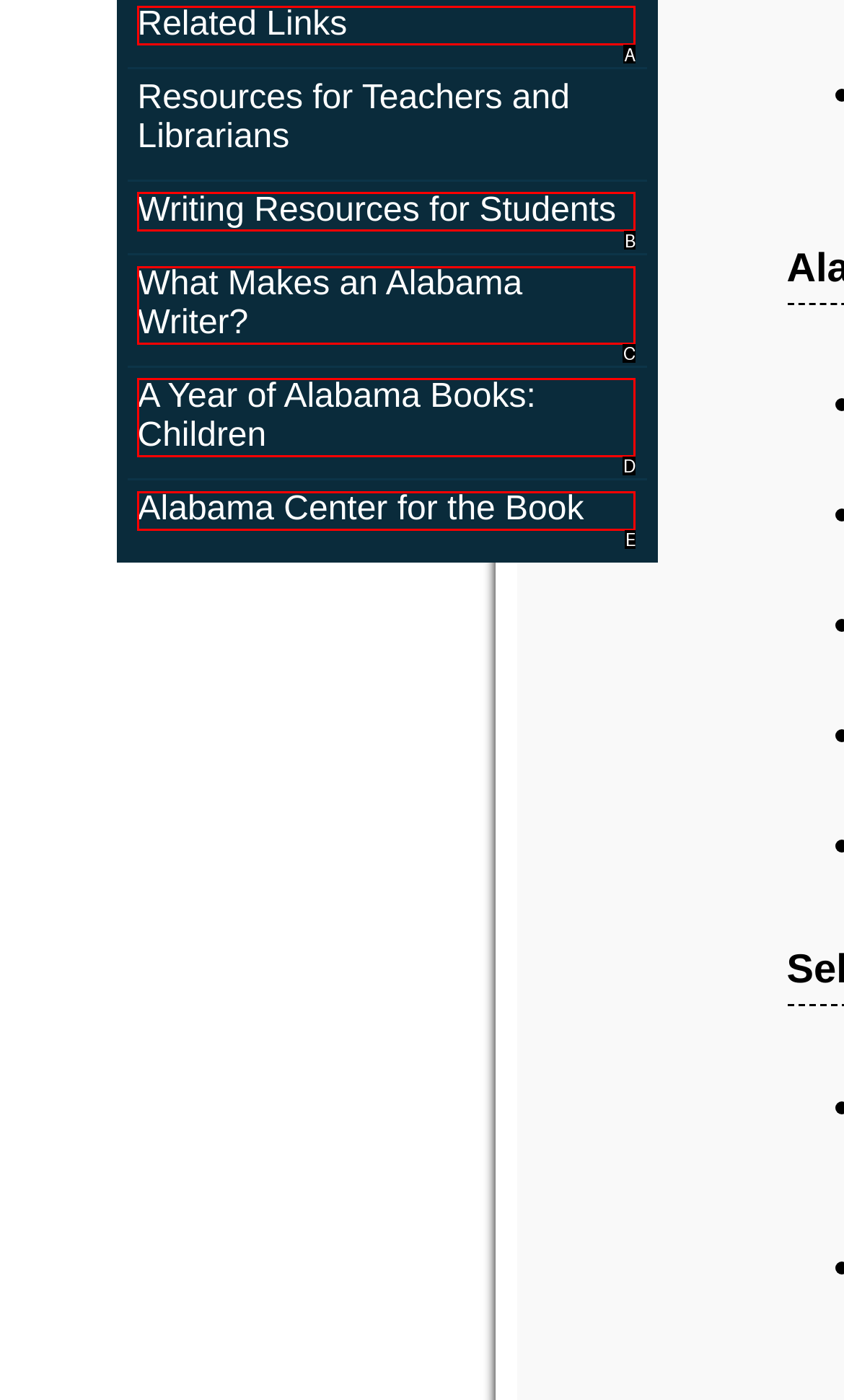Identify the letter that best matches this UI element description: Alabama Center for the Book
Answer with the letter from the given options.

E